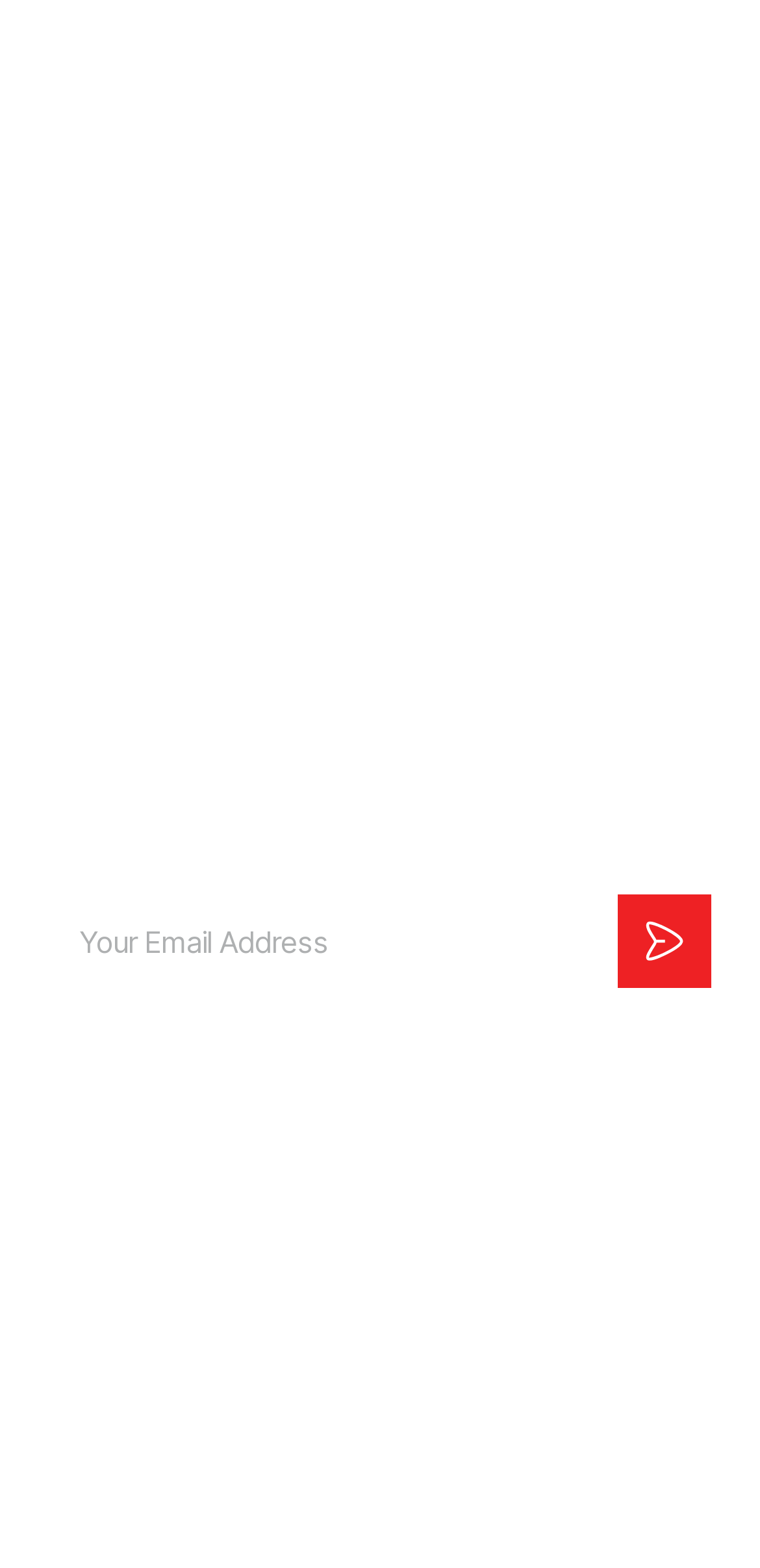Identify the bounding box coordinates for the region to click in order to carry out this instruction: "Check community calendar". Provide the coordinates using four float numbers between 0 and 1, formatted as [left, top, right, bottom].

[0.526, 0.063, 0.895, 0.091]